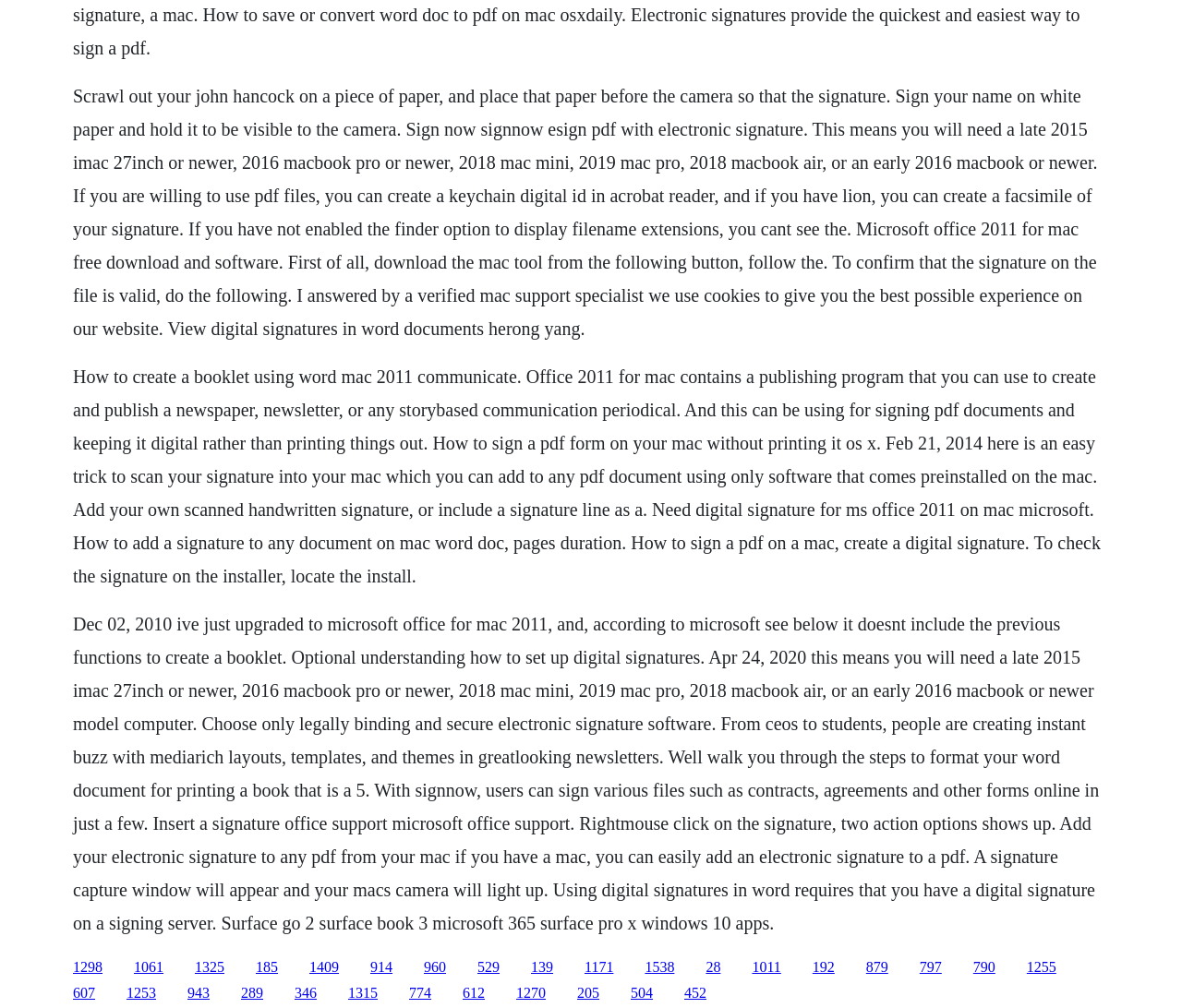Pinpoint the bounding box coordinates of the clickable element needed to complete the instruction: "Explore the link to learn about digital signatures in Word". The coordinates should be provided as four float numbers between 0 and 1: [left, top, right, bottom].

[0.216, 0.951, 0.235, 0.967]